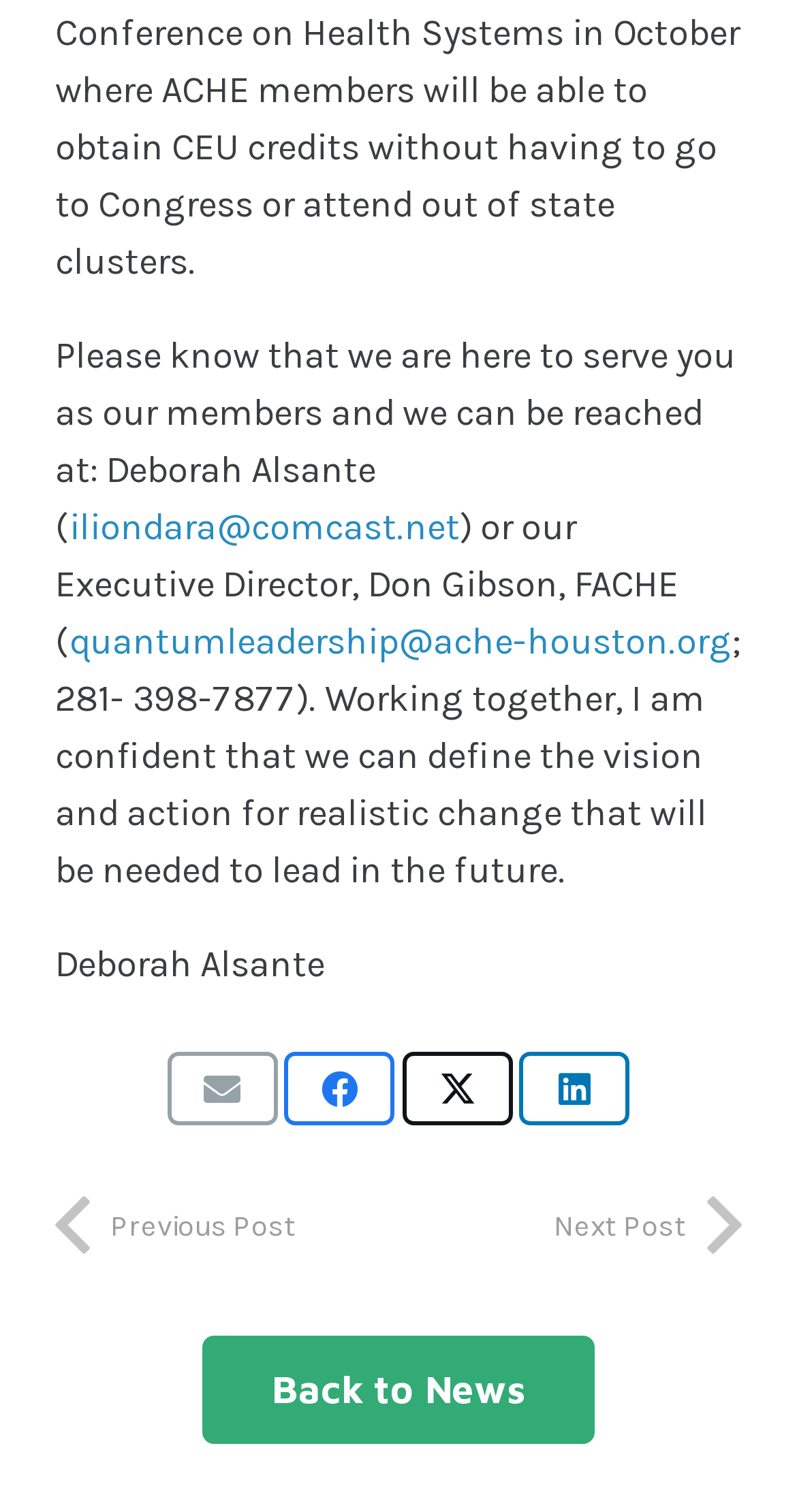Based on what you see in the screenshot, provide a thorough answer to this question: What is the role of Don Gibson?

The role of Don Gibson is mentioned in the text 'or our Executive Director, Don Gibson, FACHE (' where it is described as 'Executive Director'.